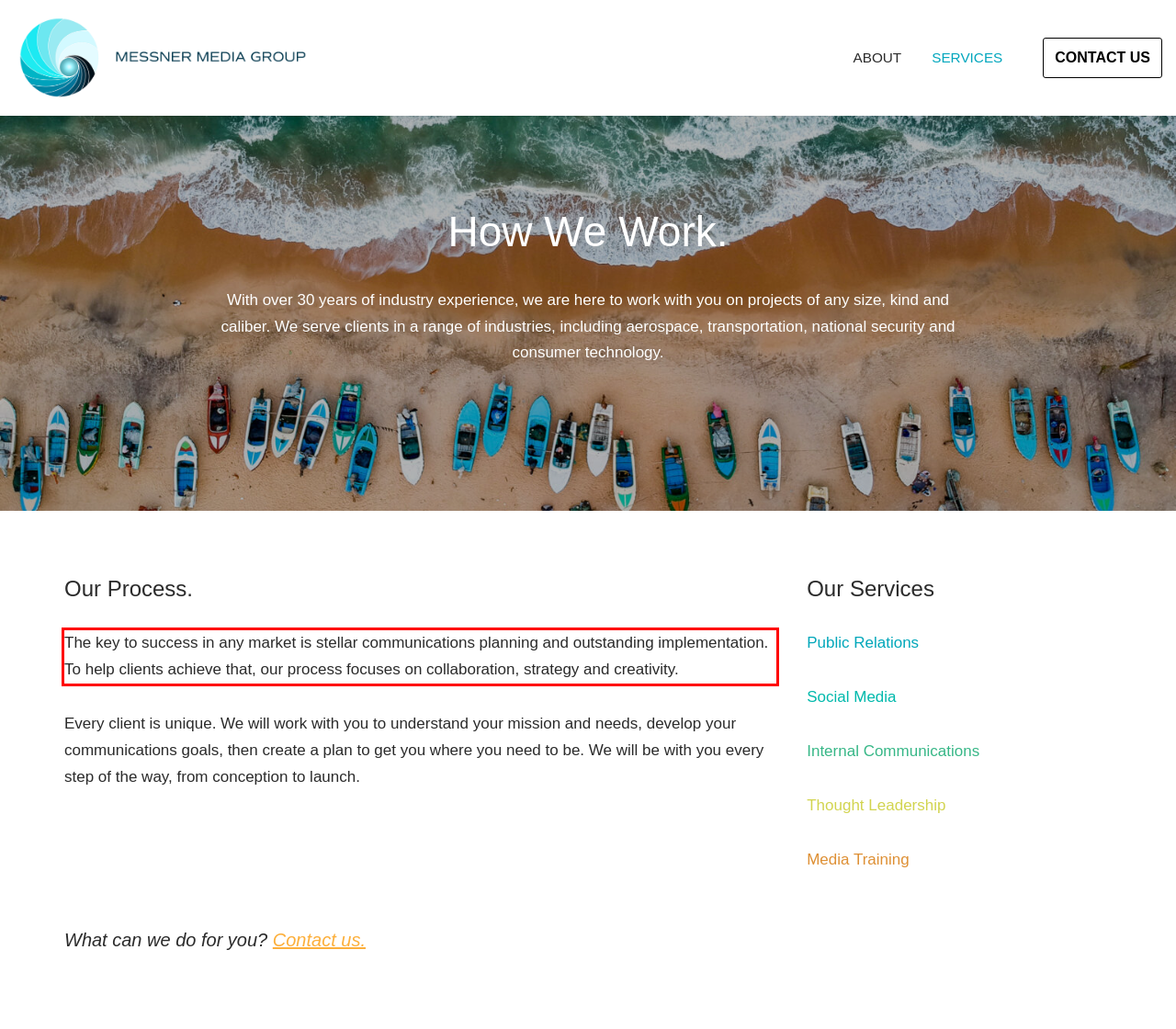Please extract the text content within the red bounding box on the webpage screenshot using OCR.

The key to success in any market is stellar communications planning and outstanding implementation. To help clients achieve that, our process focuses on collaboration, strategy and creativity.